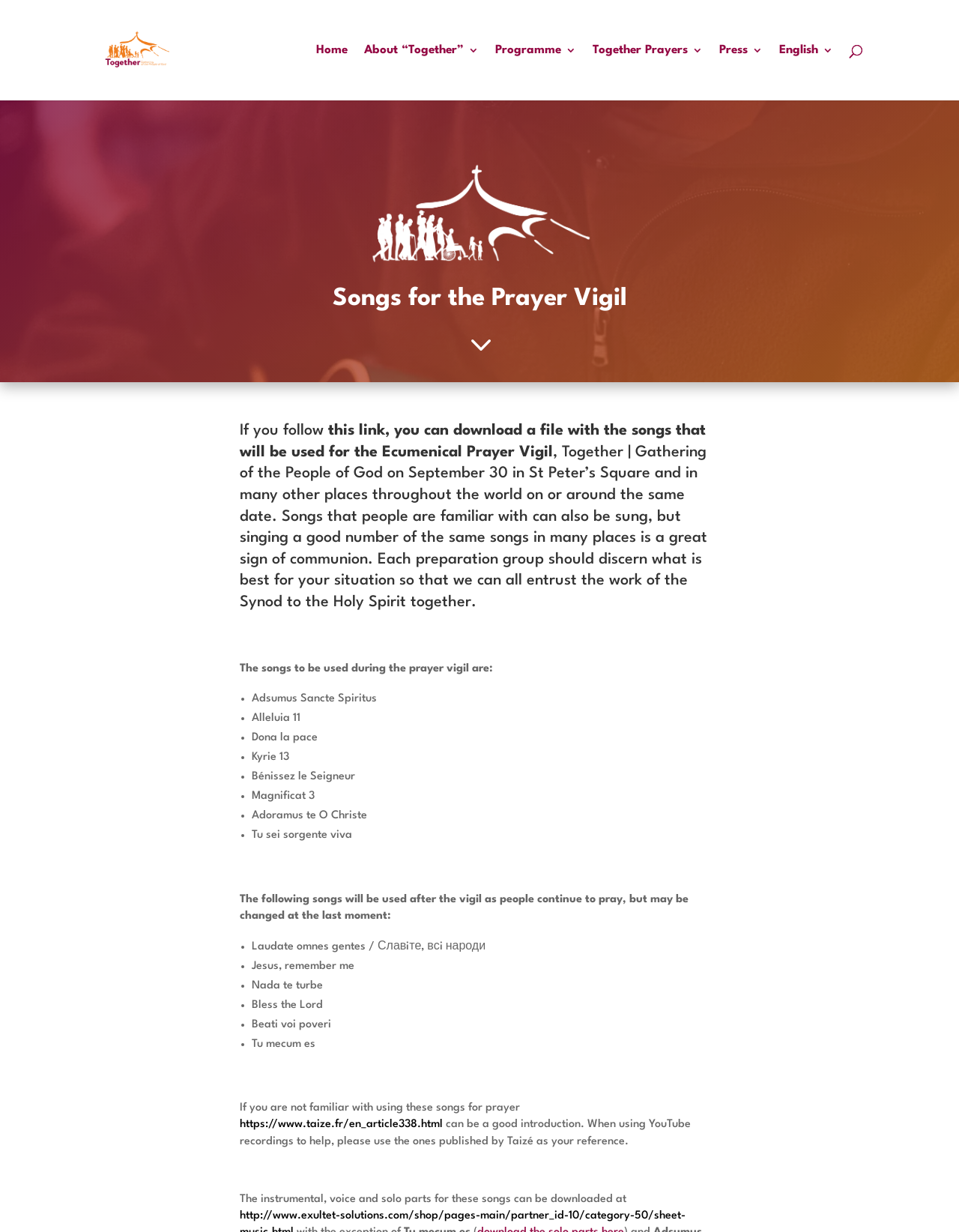Determine the bounding box coordinates of the region to click in order to accomplish the following instruction: "Search for something". Provide the coordinates as four float numbers between 0 and 1, specifically [left, top, right, bottom].

[0.1, 0.0, 0.9, 0.001]